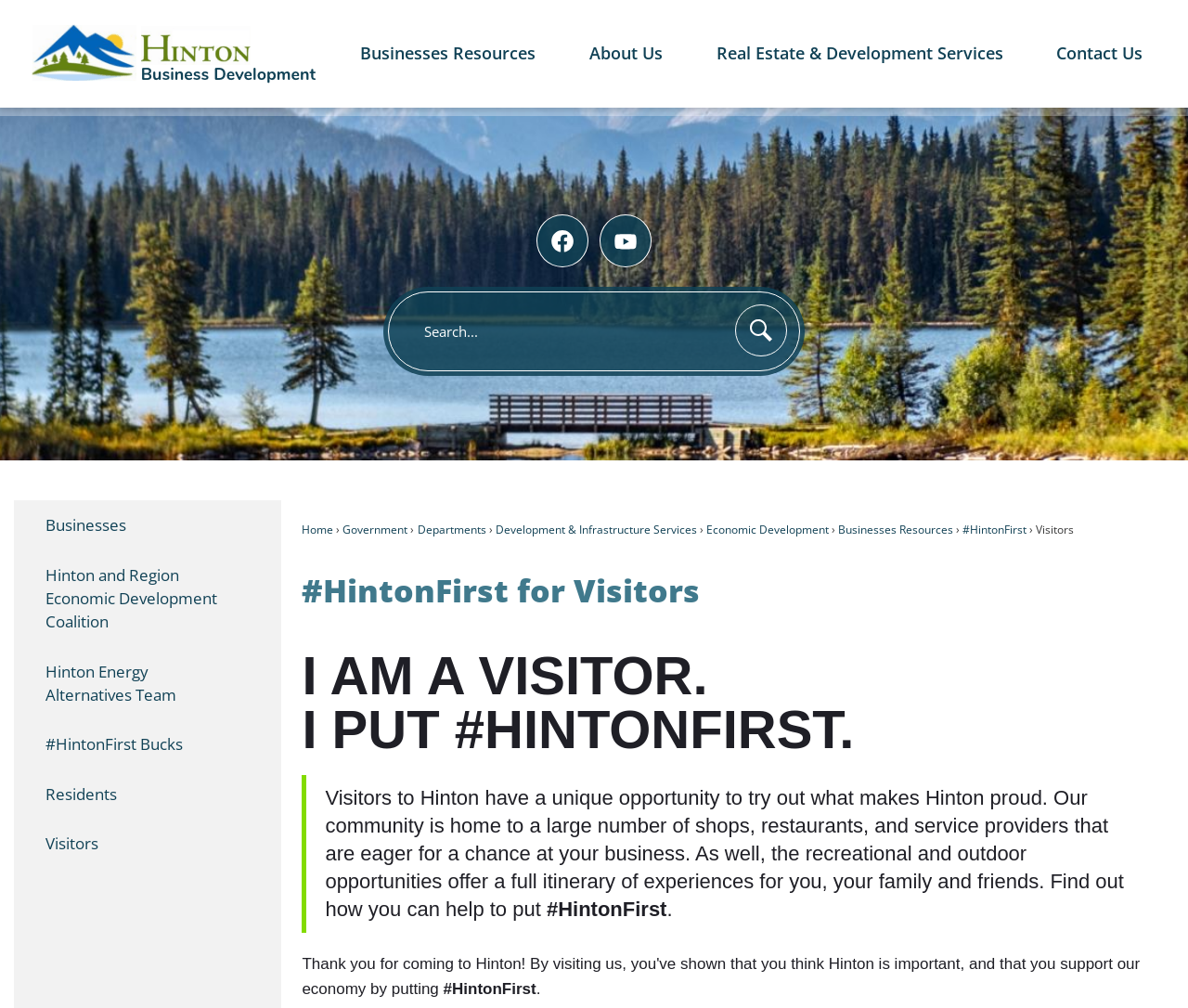Locate the bounding box coordinates of the area that needs to be clicked to fulfill the following instruction: "Go to Facebook page". The coordinates should be in the format of four float numbers between 0 and 1, namely [left, top, right, bottom].

[0.452, 0.213, 0.495, 0.265]